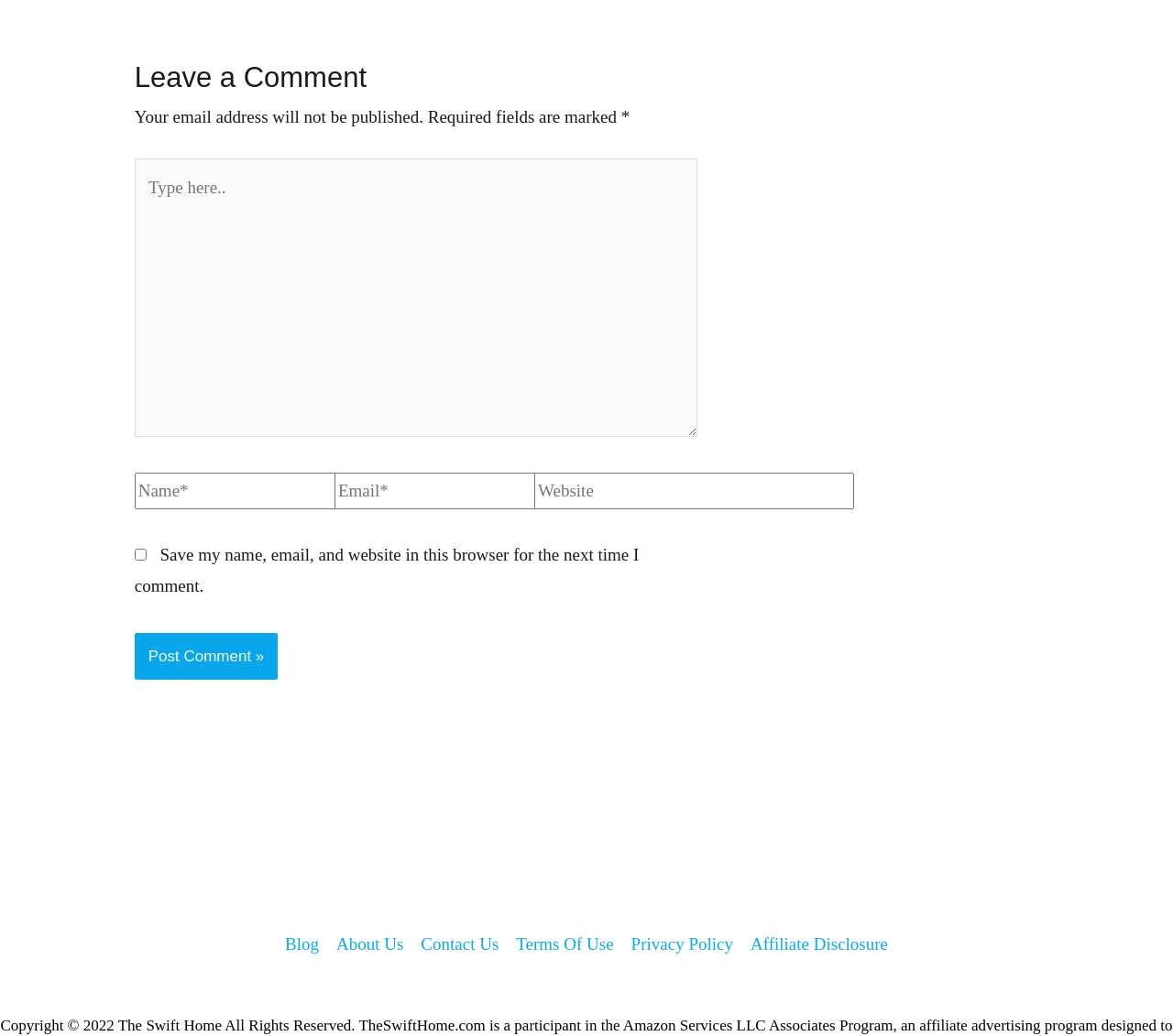Identify the bounding box coordinates for the element you need to click to achieve the following task: "enter your name". The coordinates must be four float values ranging from 0 to 1, formatted as [left, top, right, bottom].

[0.115, 0.456, 0.387, 0.491]